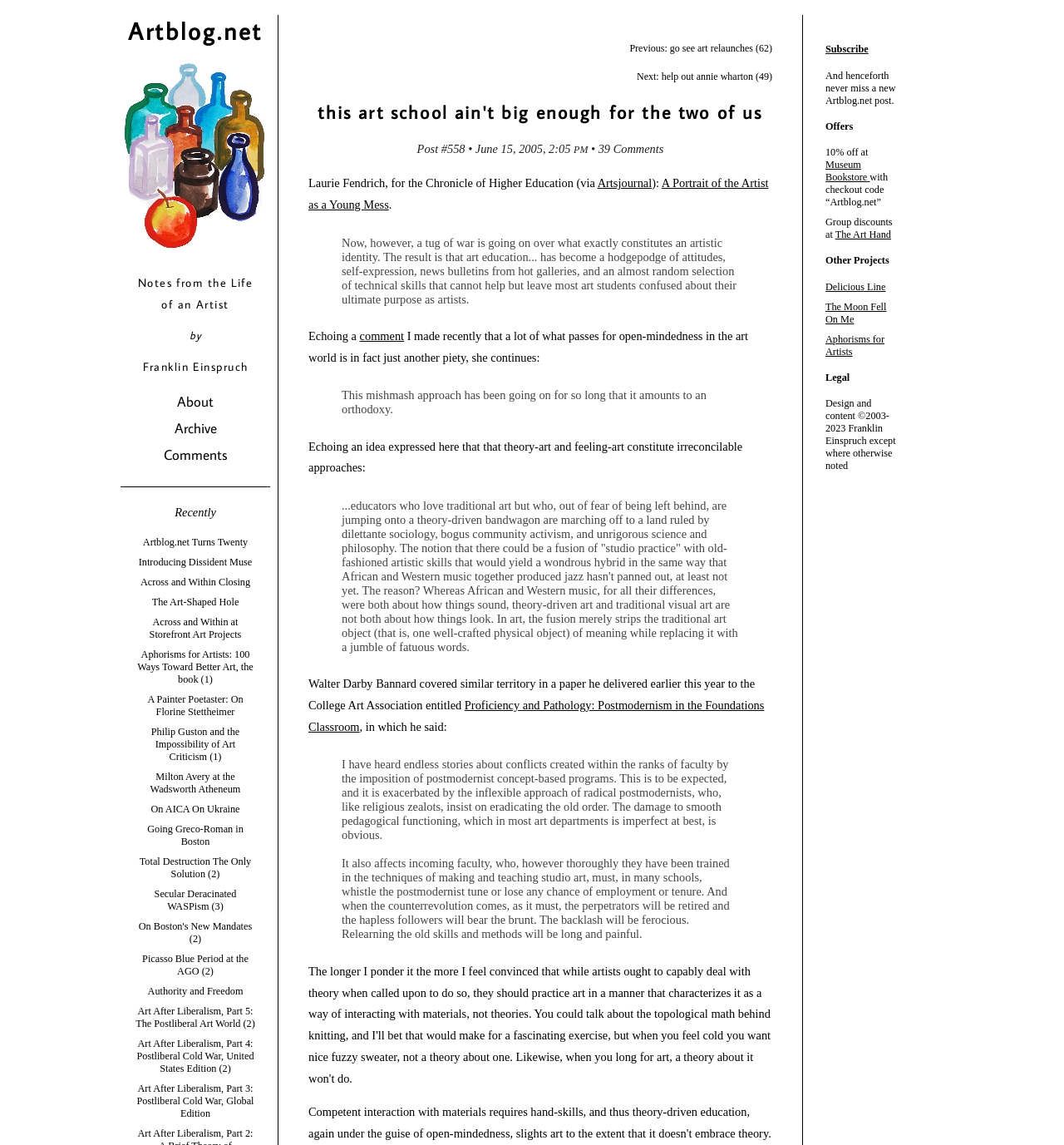Please reply with a single word or brief phrase to the question: 
What is the name of the author?

Franklin Einspruch